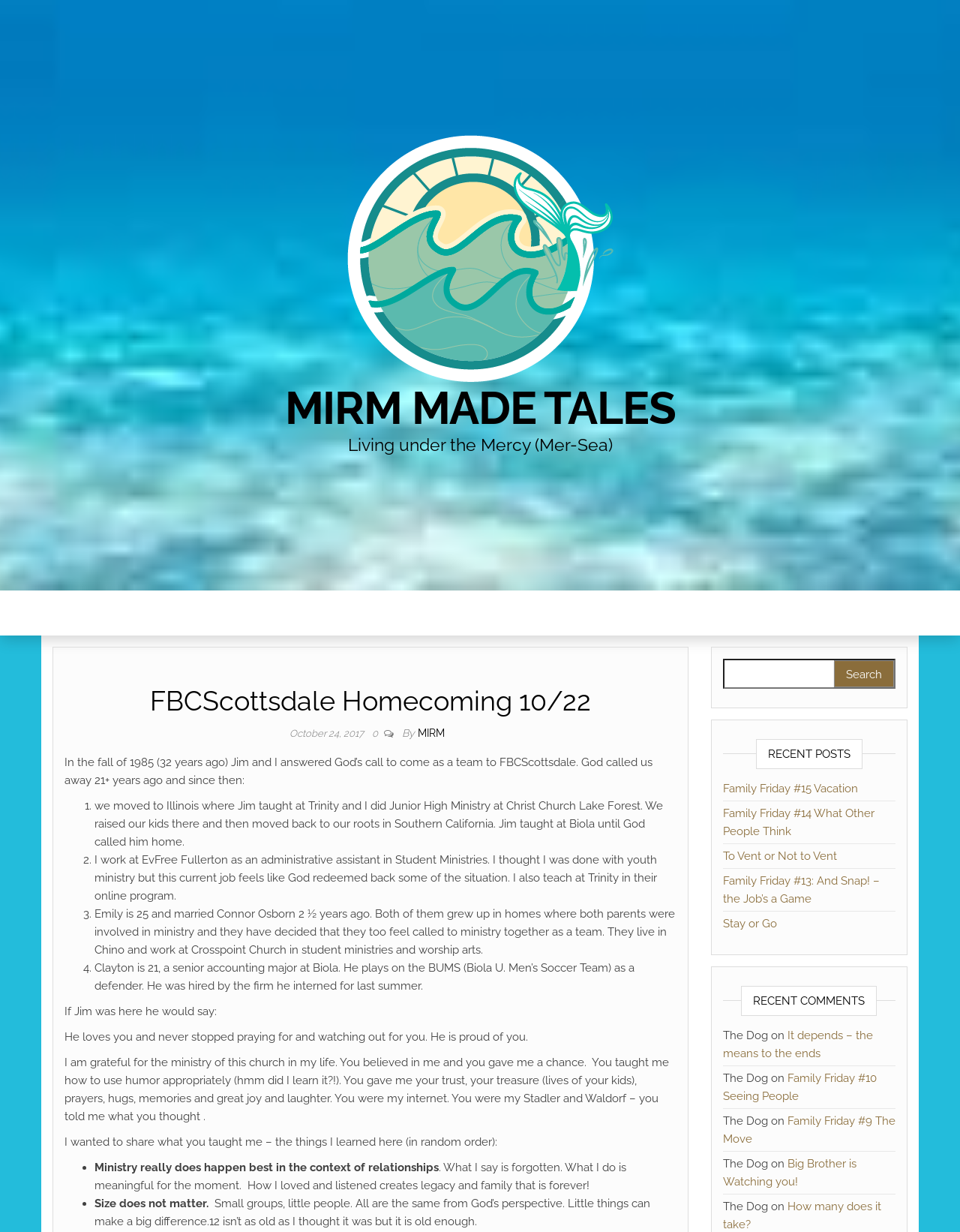Please identify the bounding box coordinates of the element that needs to be clicked to execute the following command: "Click the 'Get Started' button". Provide the bounding box using four float numbers between 0 and 1, formatted as [left, top, right, bottom].

None